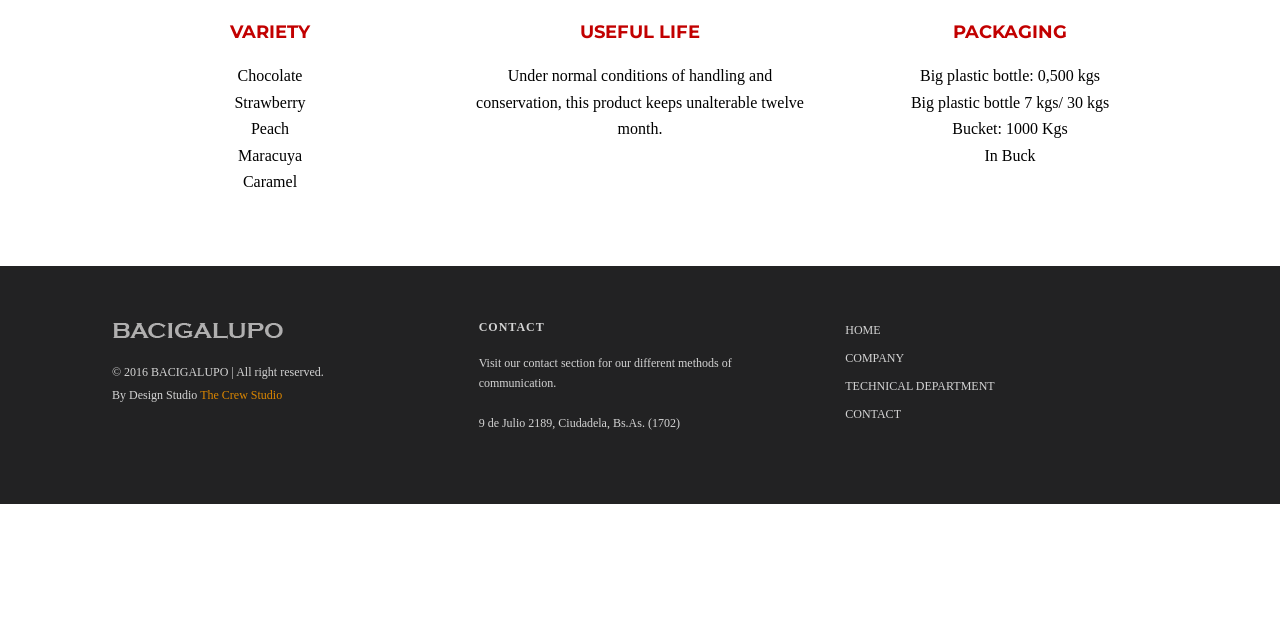Show the bounding box coordinates for the HTML element as described: "Technical Department".

[0.66, 0.592, 0.777, 0.614]